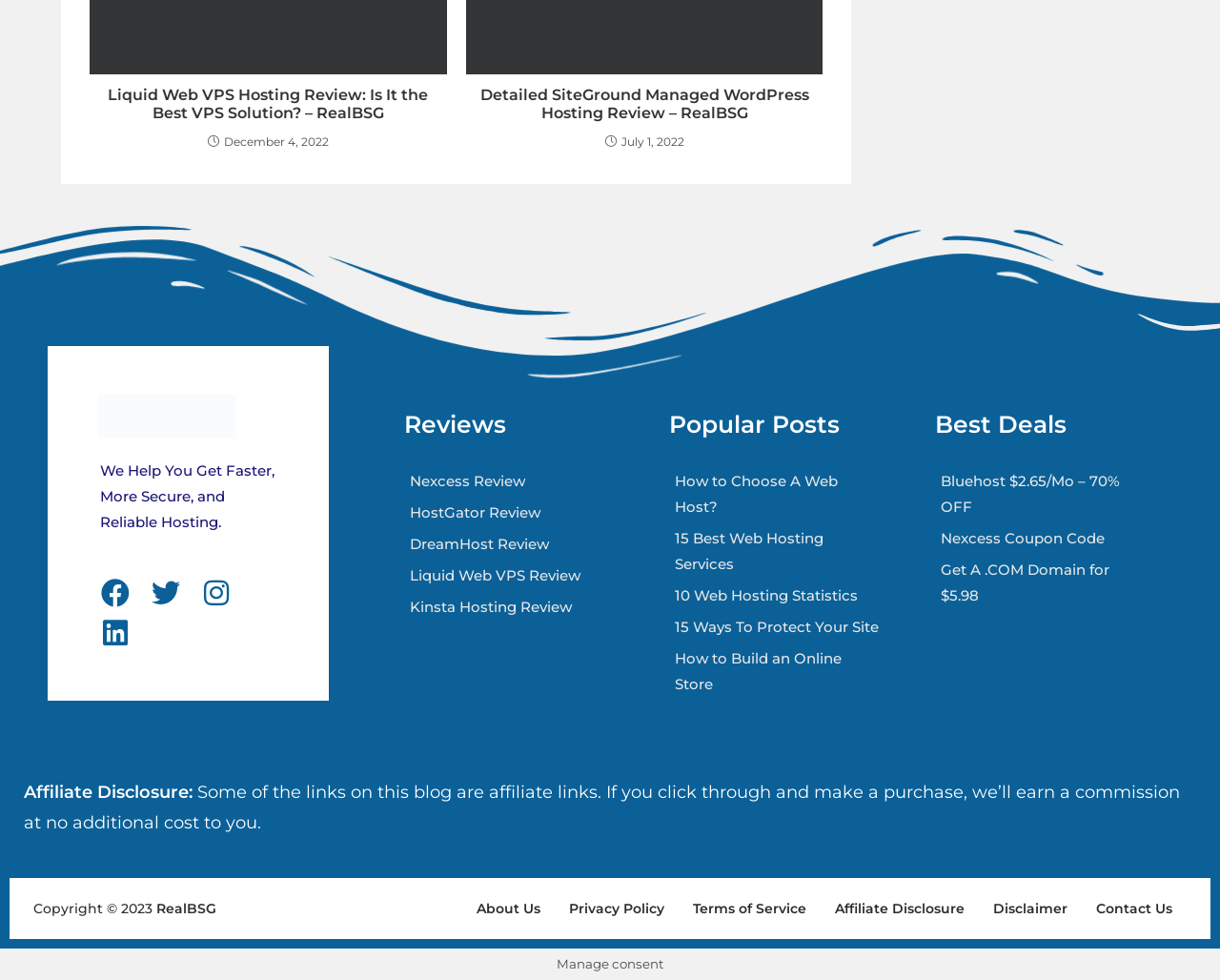Based on the element description: "Affiliate Disclosure", identify the UI element and provide its bounding box coordinates. Use four float numbers between 0 and 1, [left, top, right, bottom].

[0.673, 0.905, 0.802, 0.948]